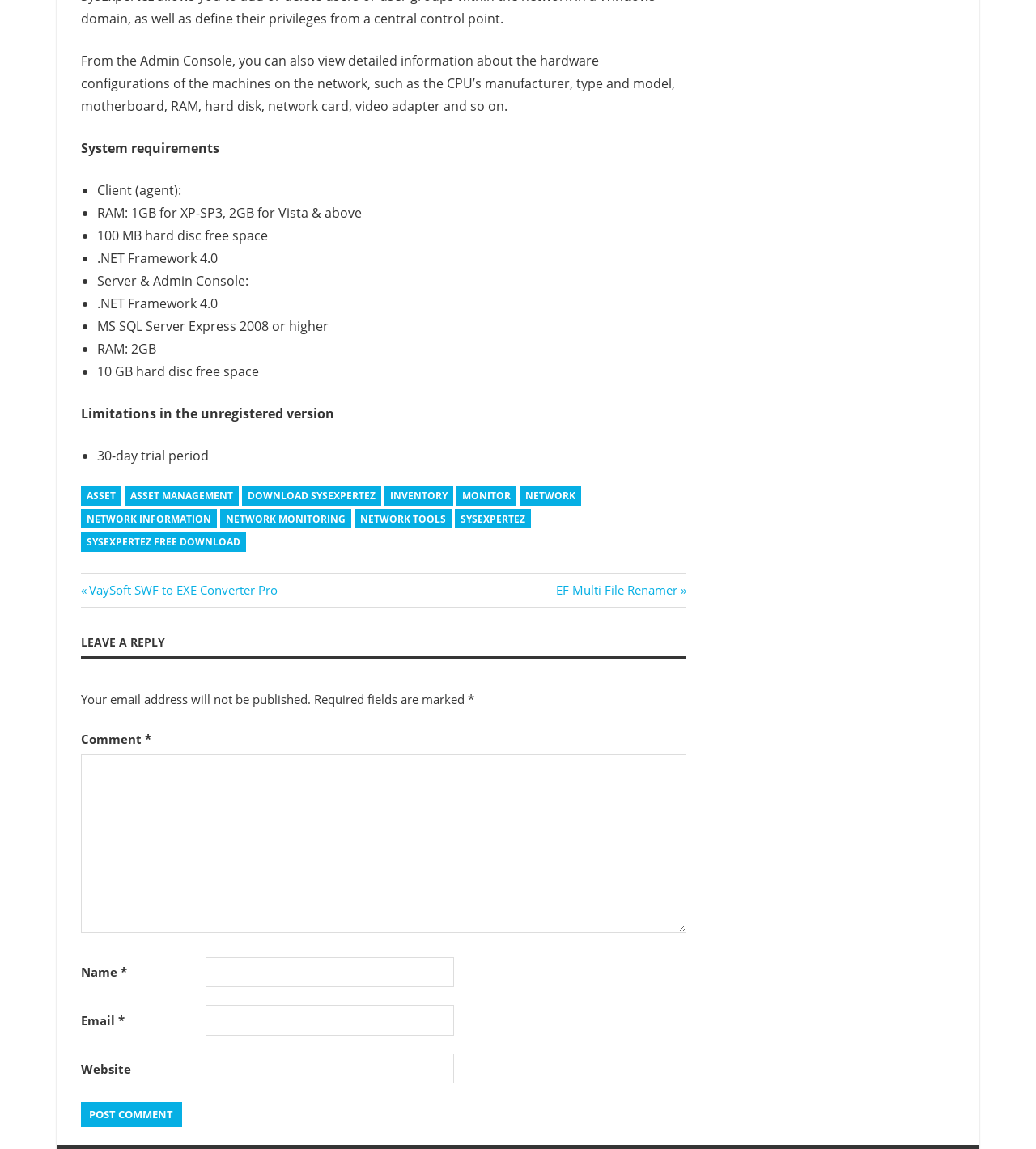Please locate the bounding box coordinates of the element's region that needs to be clicked to follow the instruction: "Click the 'ASSET' link". The bounding box coordinates should be provided as four float numbers between 0 and 1, i.e., [left, top, right, bottom].

[0.078, 0.423, 0.117, 0.44]